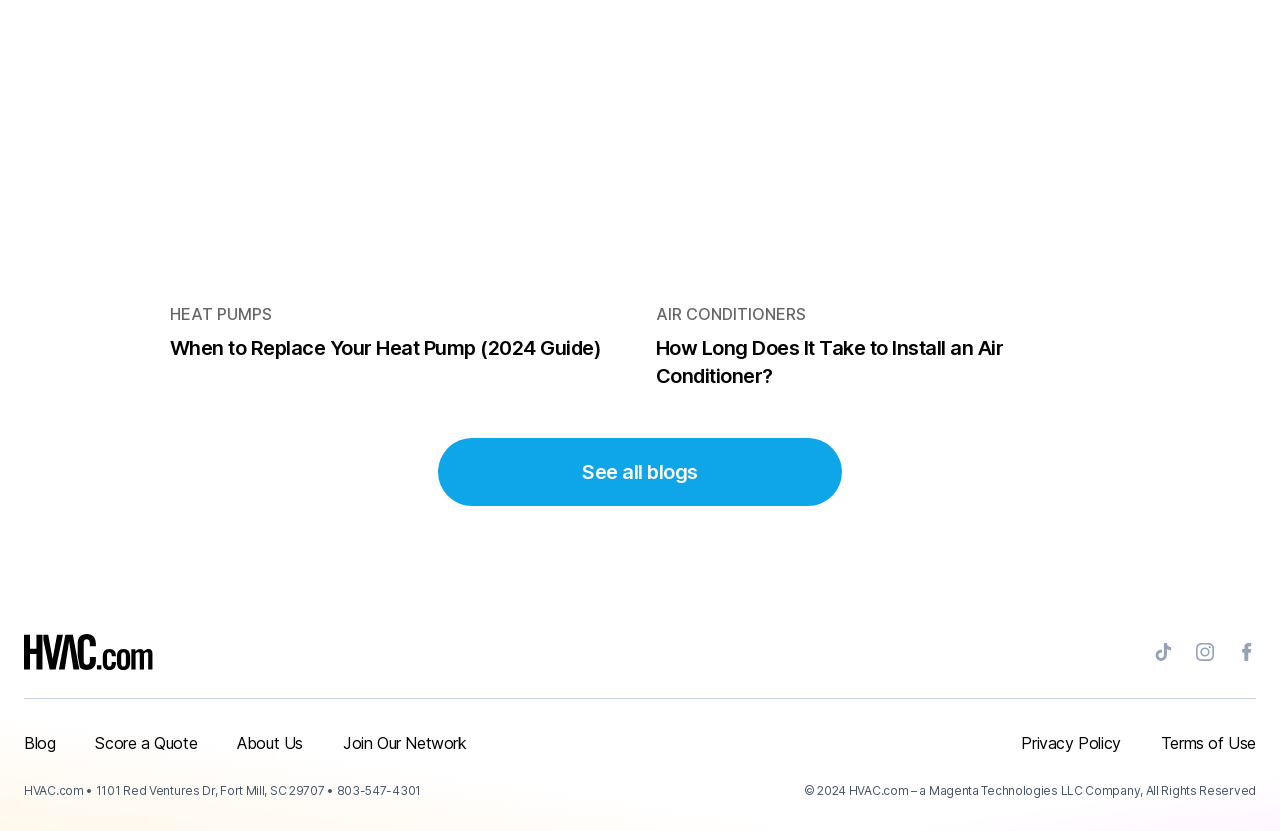Kindly provide the bounding box coordinates of the section you need to click on to fulfill the given instruction: "Visit Tiktok".

[0.902, 0.774, 0.916, 0.796]